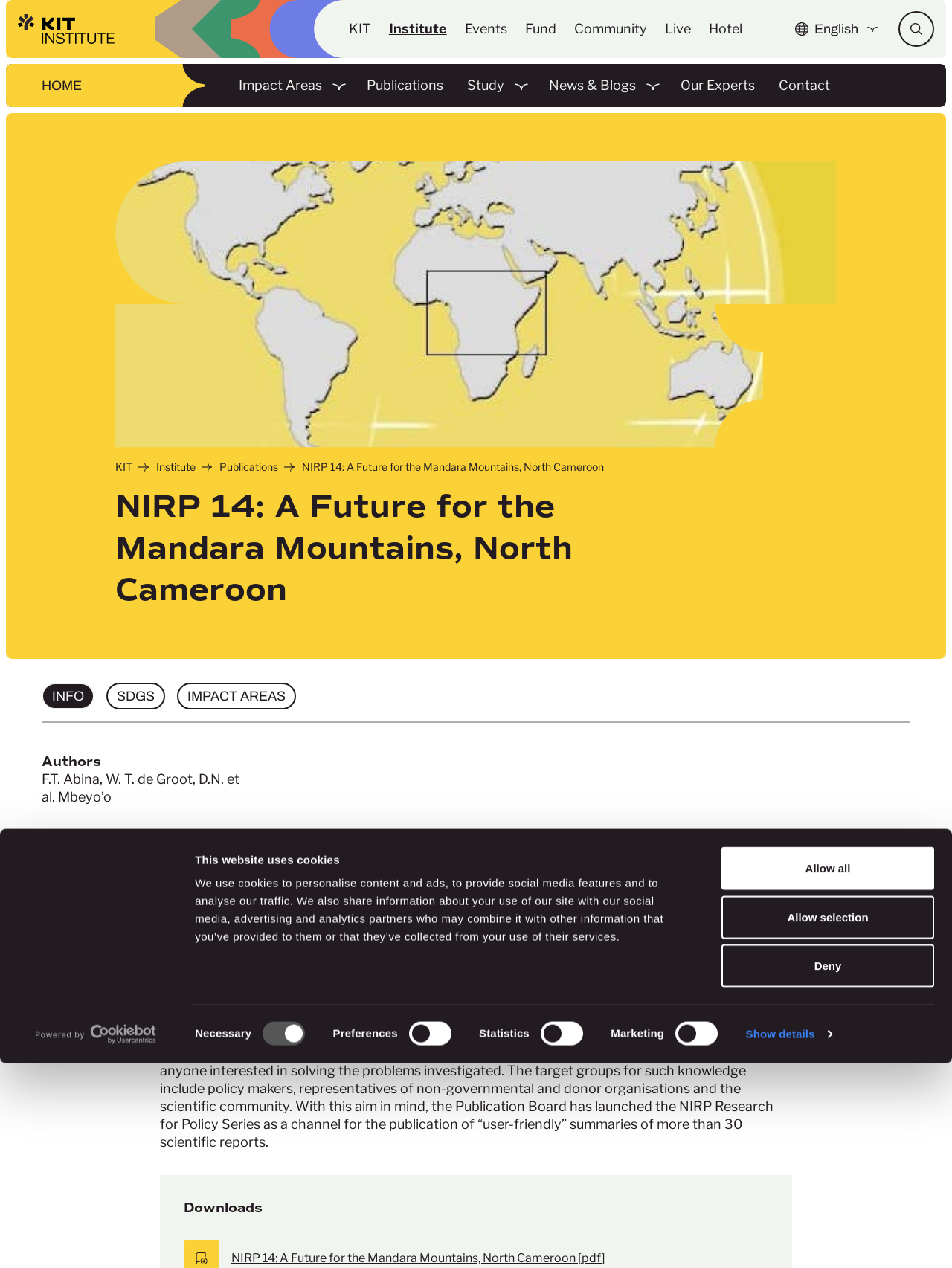What is the name of the series launched by the Publication Board?
Provide a detailed and extensive answer to the question.

I found this answer by reading the static text element, which describes the aim of NIRP and mentions the launch of the NIRP Research for Policy Series.